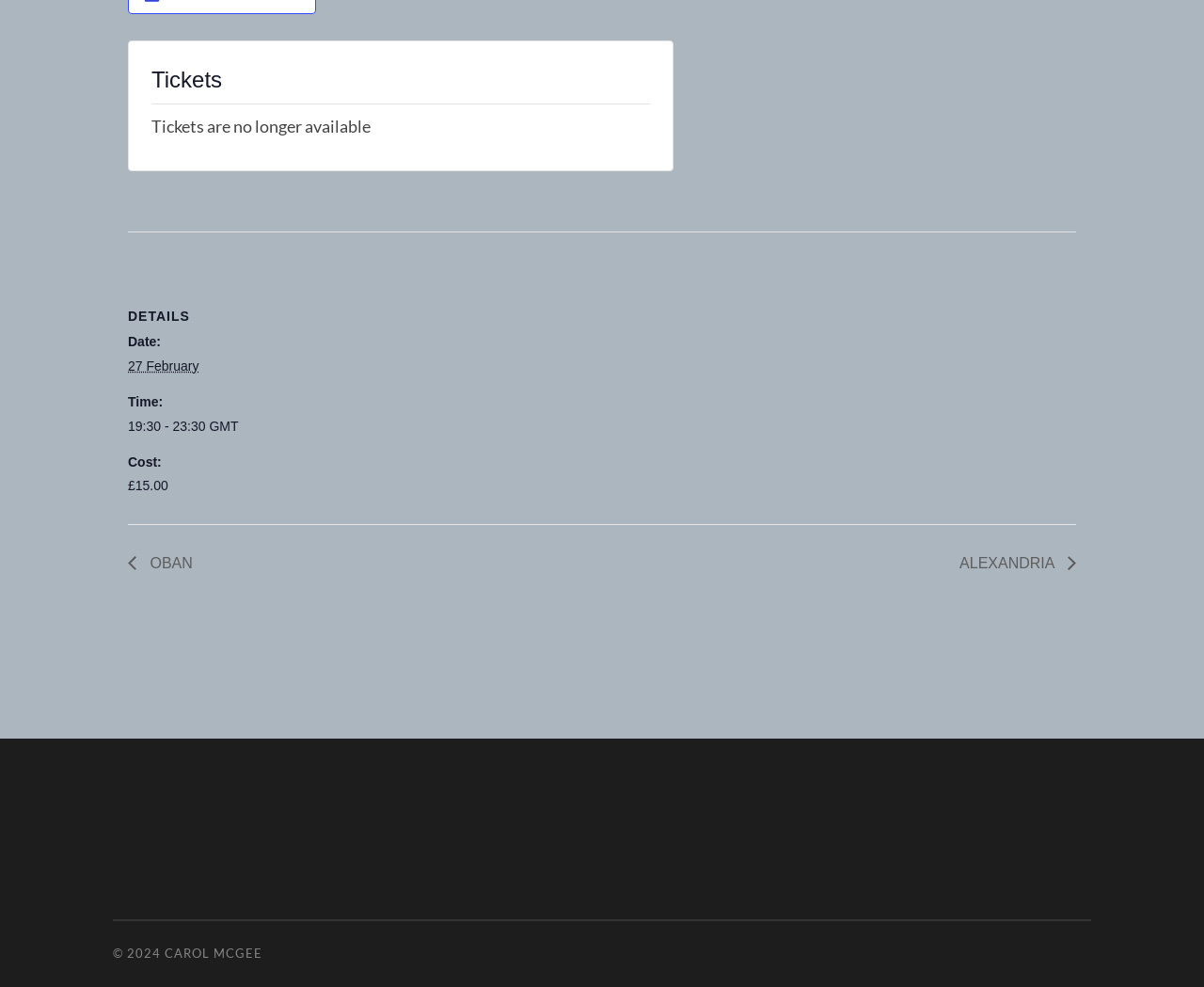Given the webpage screenshot and the description, determine the bounding box coordinates (top-left x, top-left y, bottom-right x, bottom-right y) that define the location of the UI element matching this description: ALEXANDRIA »

[0.788, 0.563, 0.894, 0.579]